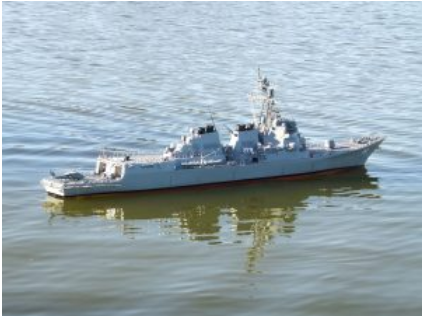Provide a single word or phrase to answer the given question: 
What is the surface on which the model is placed?

Water